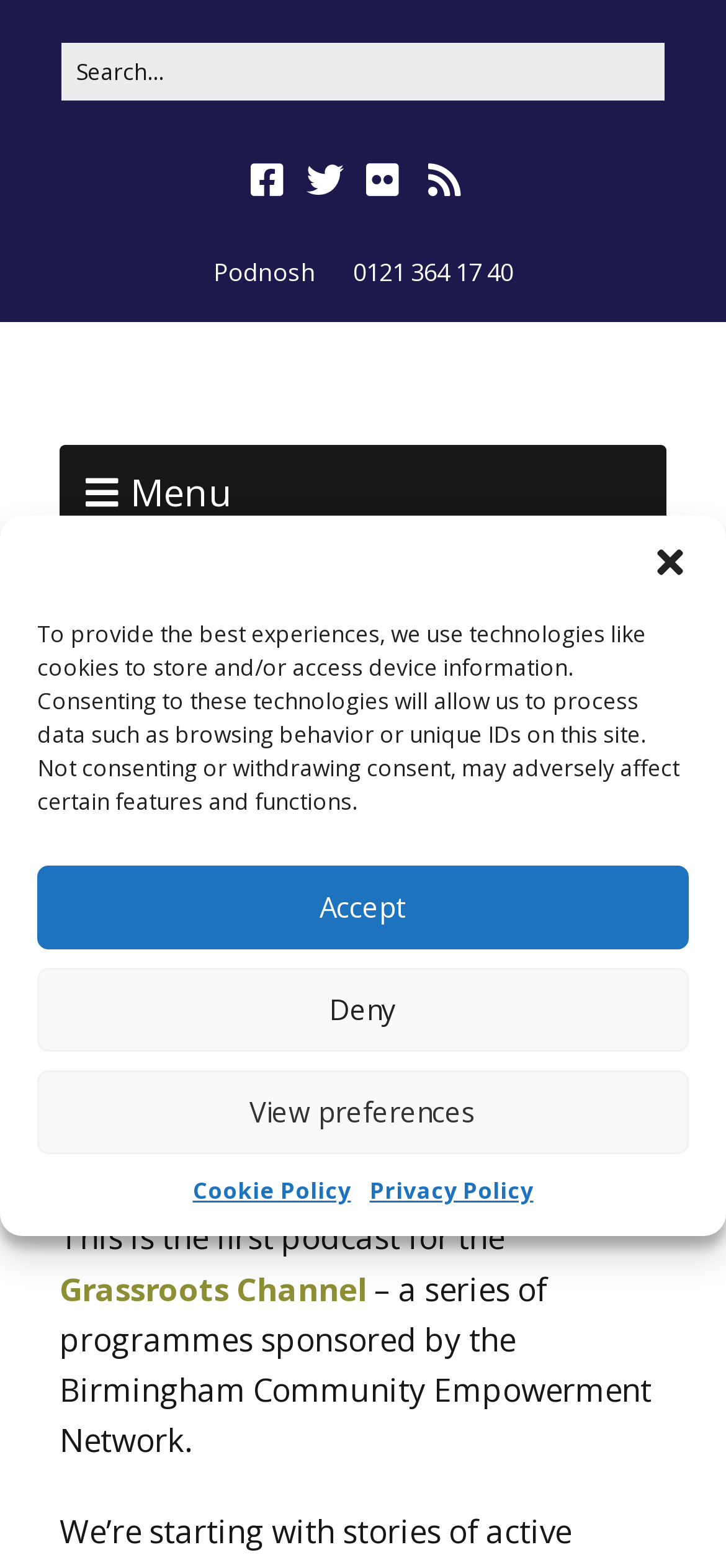Locate the bounding box coordinates of the element that should be clicked to fulfill the instruction: "Open the post 'Cuckoos in a white middle class nest'".

[0.082, 0.539, 0.811, 0.732]